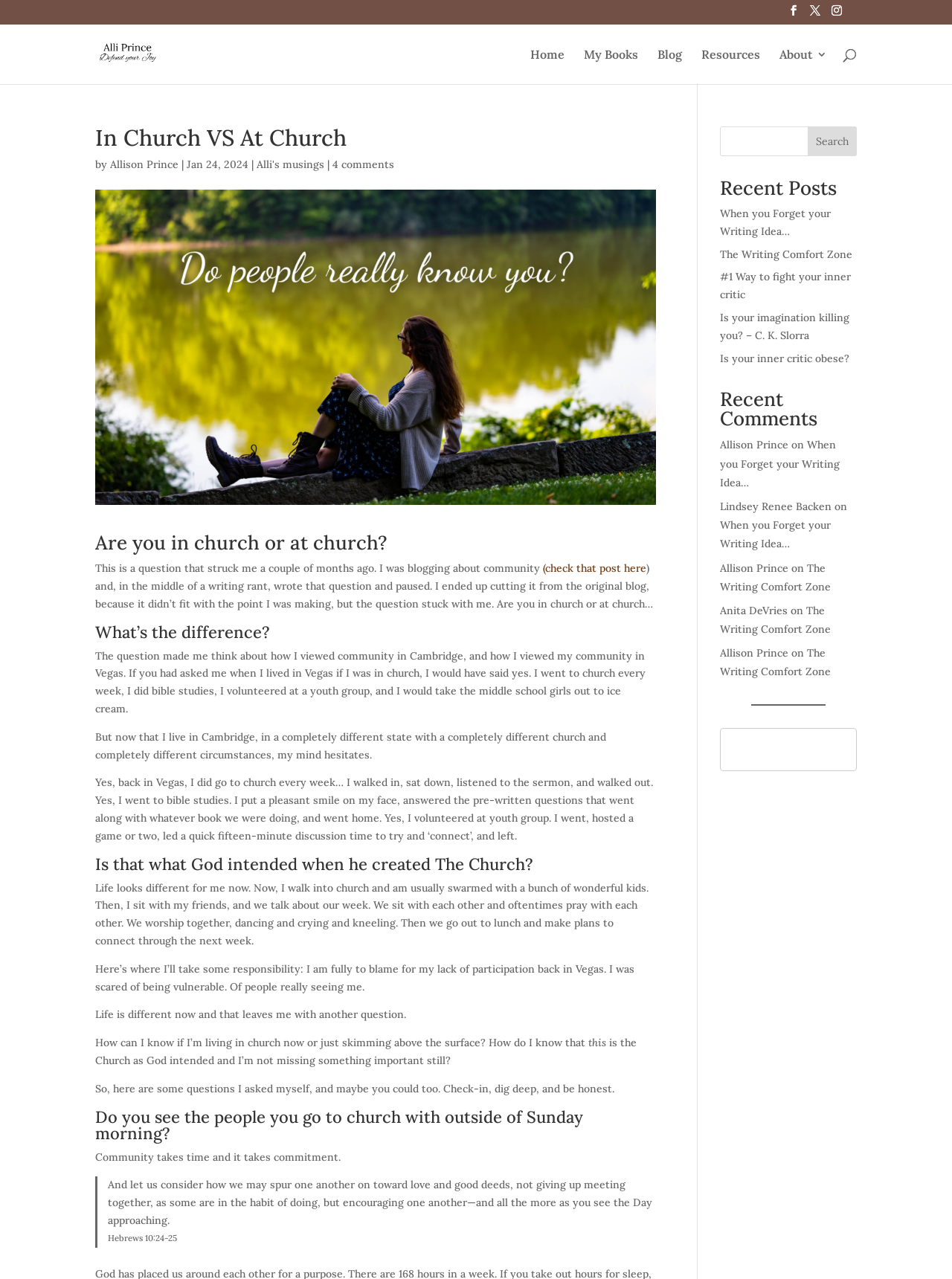Locate the bounding box of the UI element described by: "Is your inner critic obese?" in the given webpage screenshot.

[0.756, 0.275, 0.892, 0.285]